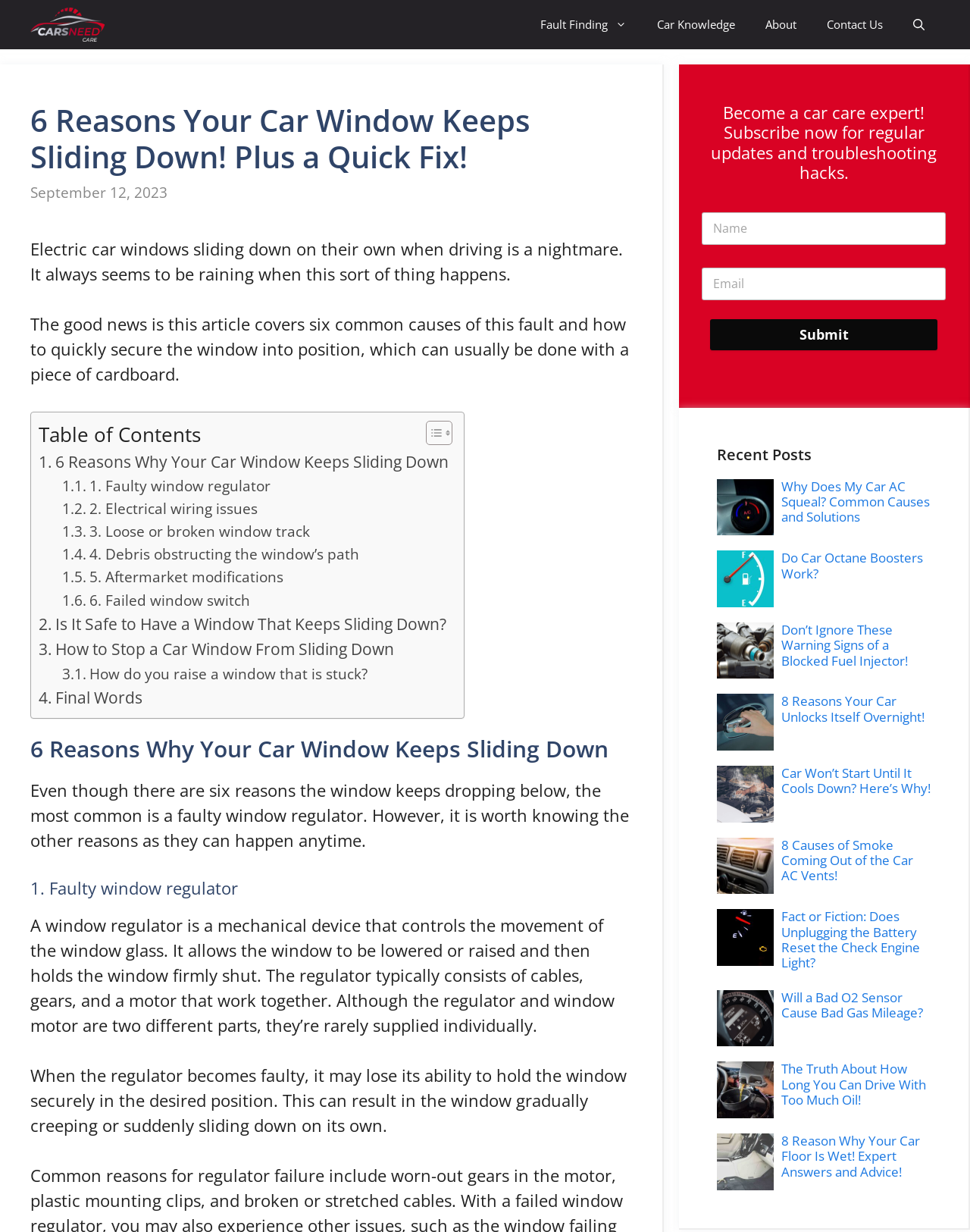Explain in detail what you observe on this webpage.

This webpage is about car care and troubleshooting, with a focus on electric car windows sliding down on their own while driving. The page is divided into several sections, with a navigation menu at the top featuring links to "Fault Finding", "Car Knowledge", "About", and "Contact Us". 

Below the navigation menu, there is a header section with a title "6 Reasons Your Car Window Keeps Sliding Down! Plus a Quick Fix!" and a subtitle "Electric car windows sliding down on their own when driving is a nightmare. It always seems to be raining when this sort of thing happens." 

The main content of the page is organized into a table of contents, with six reasons why car windows keep sliding down, including faulty window regulators, electrical wiring issues, and debris obstructing the window's path. Each reason is explained in detail, with headings and paragraphs of text. 

On the right side of the page, there is a subscription form to become a car care expert, with input fields for name and email, and a submit button. Below the subscription form, there is a section titled "Recent Posts", featuring nine links to other car-related articles, each with a thumbnail image and a heading. These articles cover topics such as car AC squealing, fuel octane boosters, blocked fuel injectors, and car unlocking itself overnight.